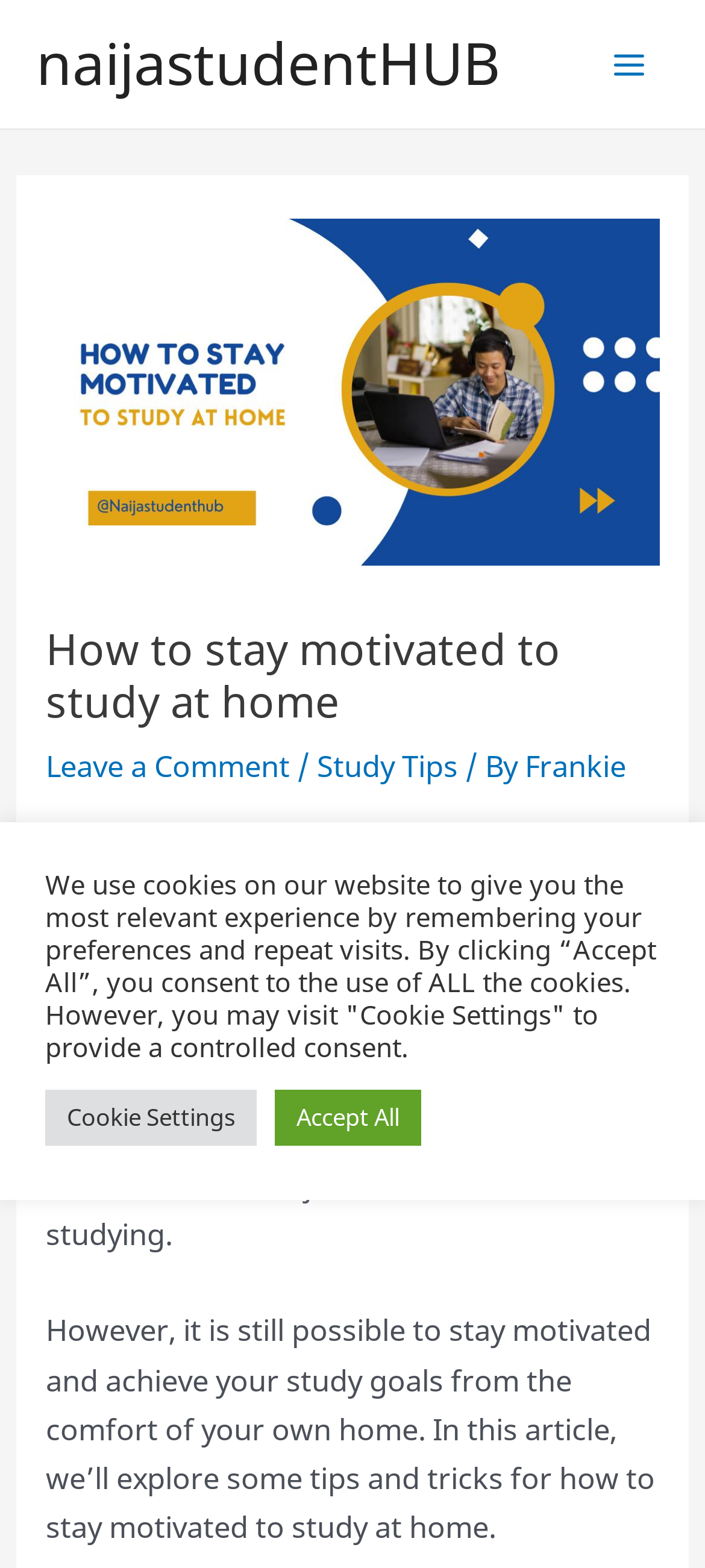Review the image closely and give a comprehensive answer to the question: What is the author of the article?

The author of the article can be found by looking at the header section of the webpage, where the article title 'How to stay motivated to study at home' is located. Below the title, there is a section that shows the author's name, which is 'Frankie'.